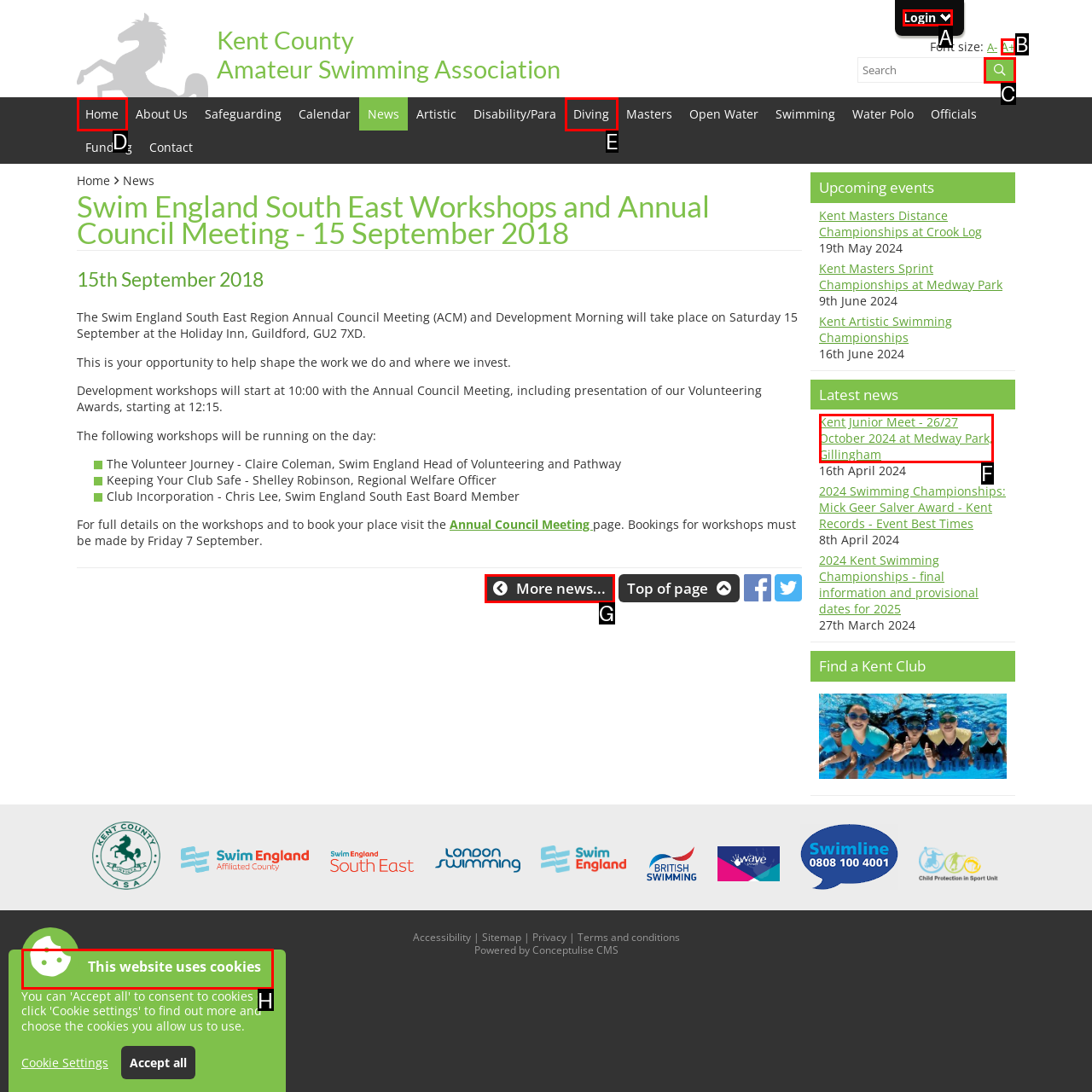Figure out which option to click to perform the following task: Click the 'Login' link
Provide the letter of the correct option in your response.

A